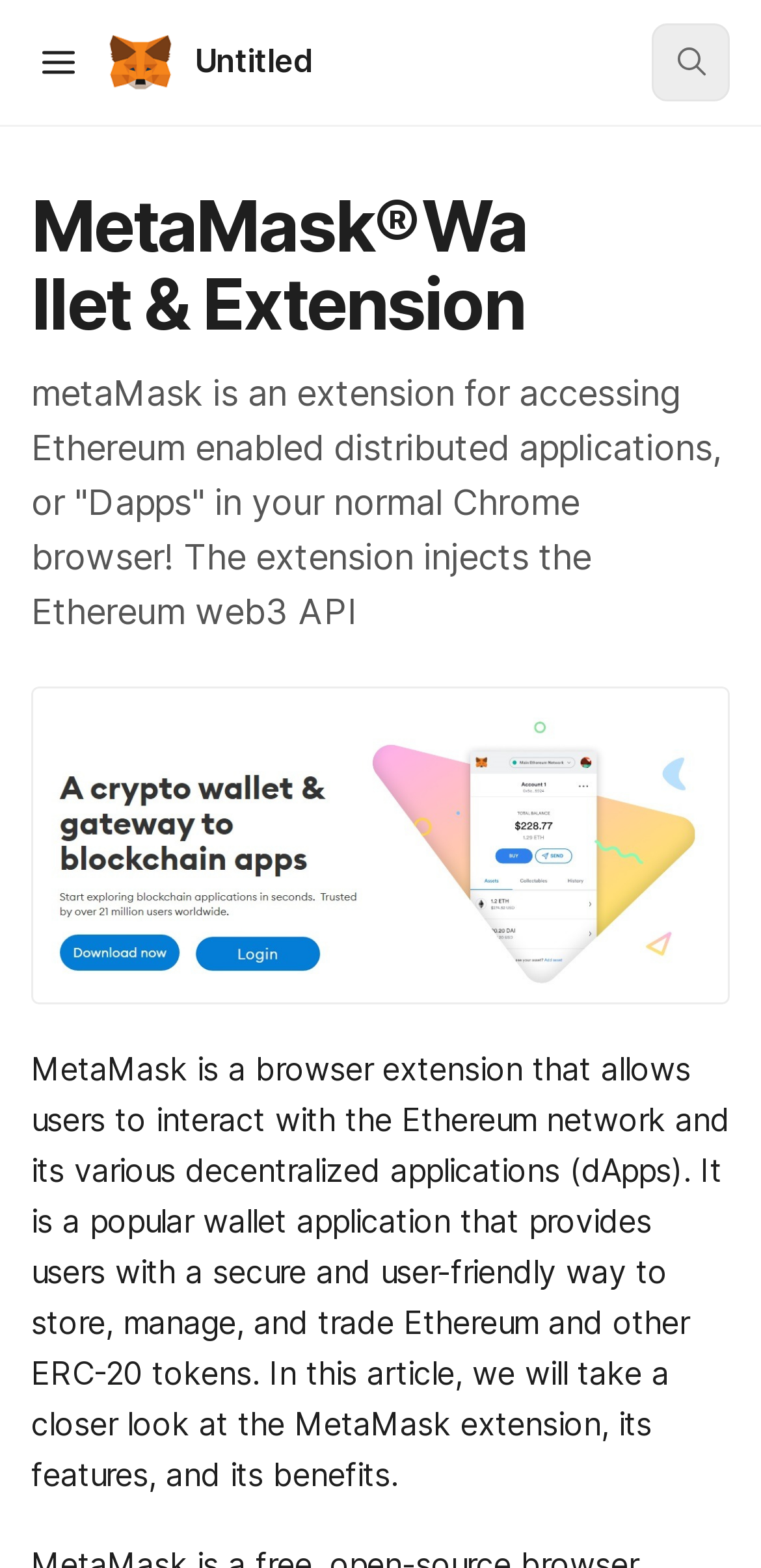What does MetaMask inject into the browser?
Look at the image and provide a short answer using one word or a phrase.

Ethereum web3 API